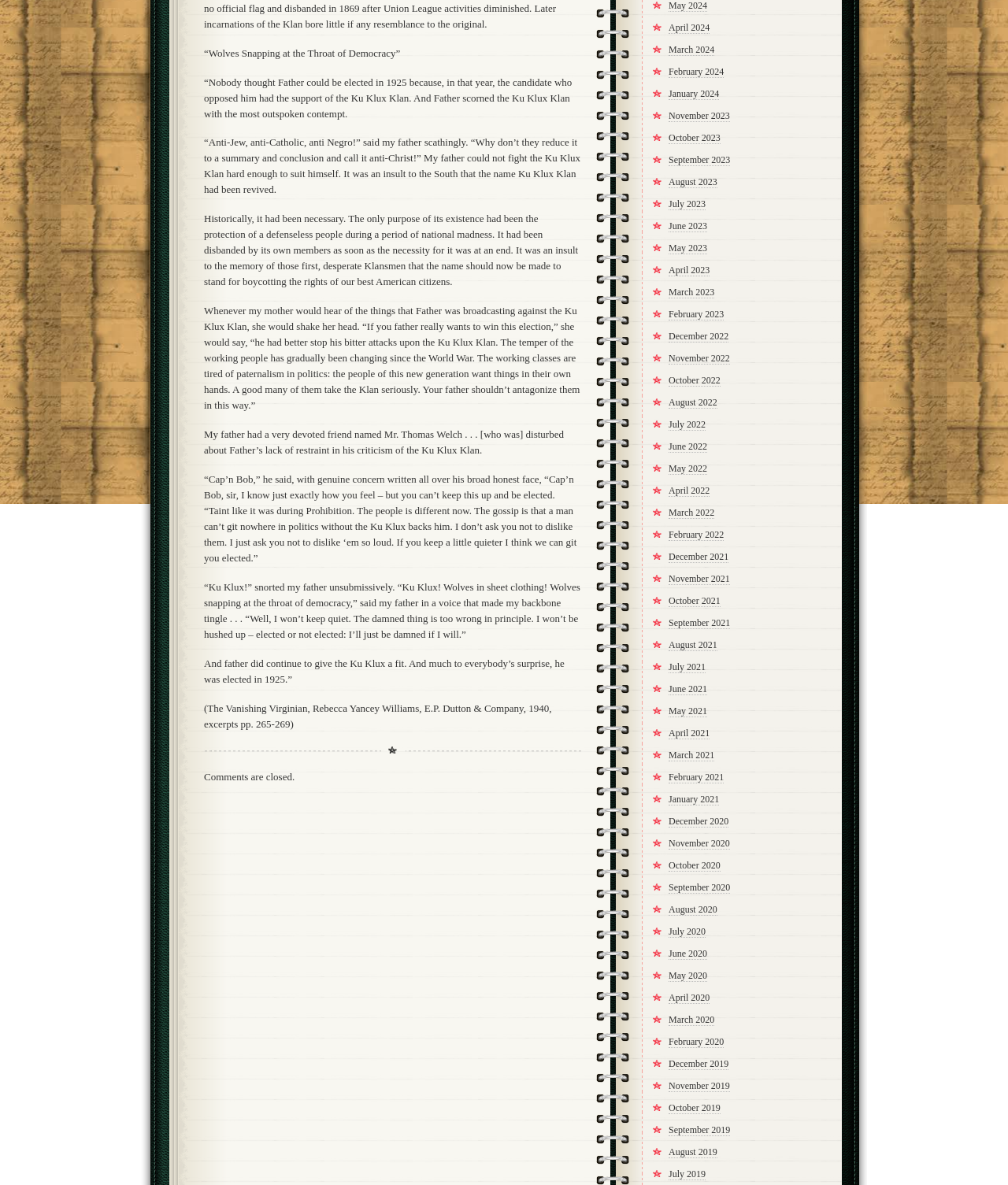Provide the bounding box for the UI element matching this description: "October 2019".

[0.663, 0.93, 0.715, 0.94]